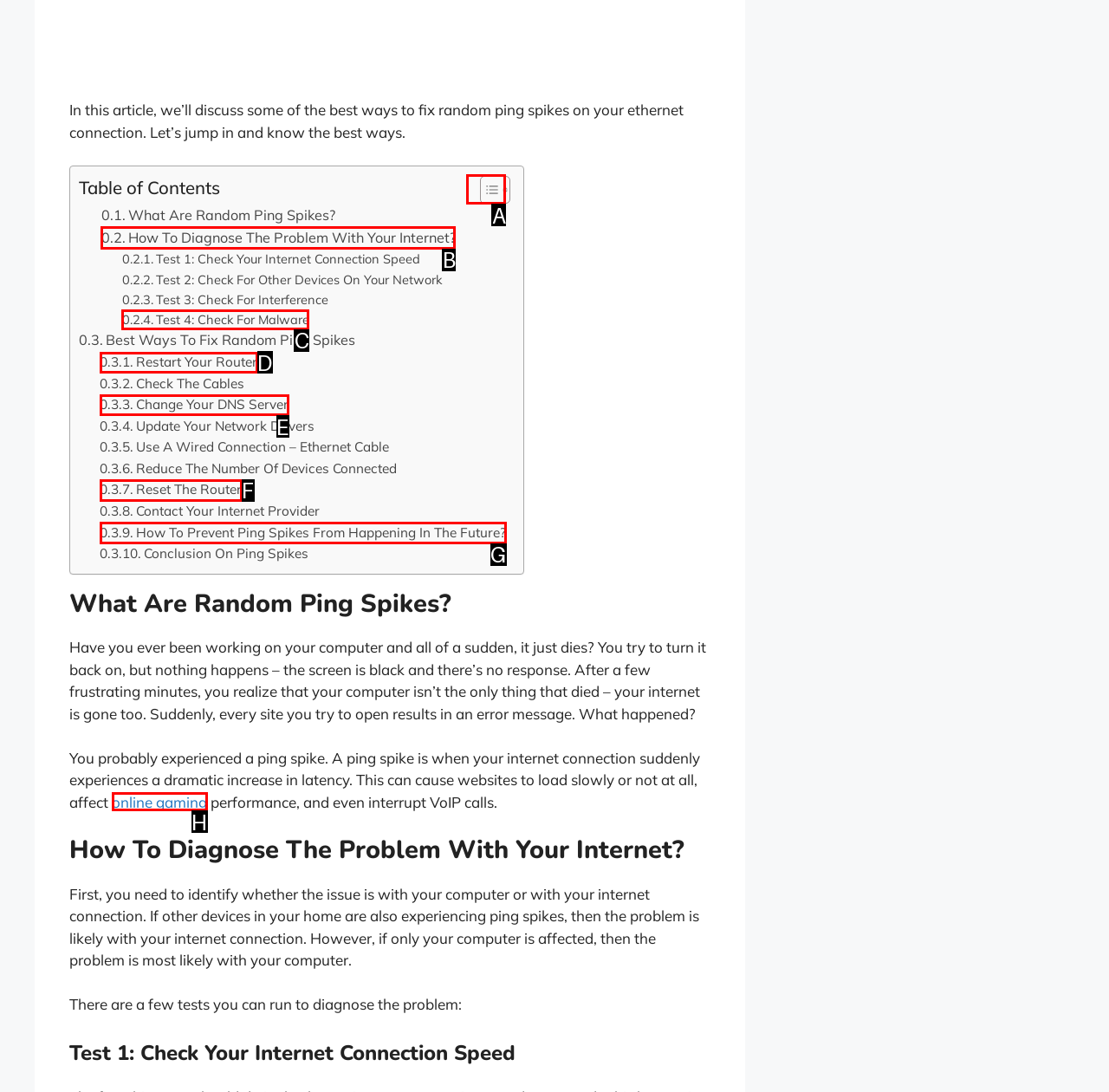Select the HTML element that needs to be clicked to carry out the task: Toggle Table of Content
Provide the letter of the correct option.

A